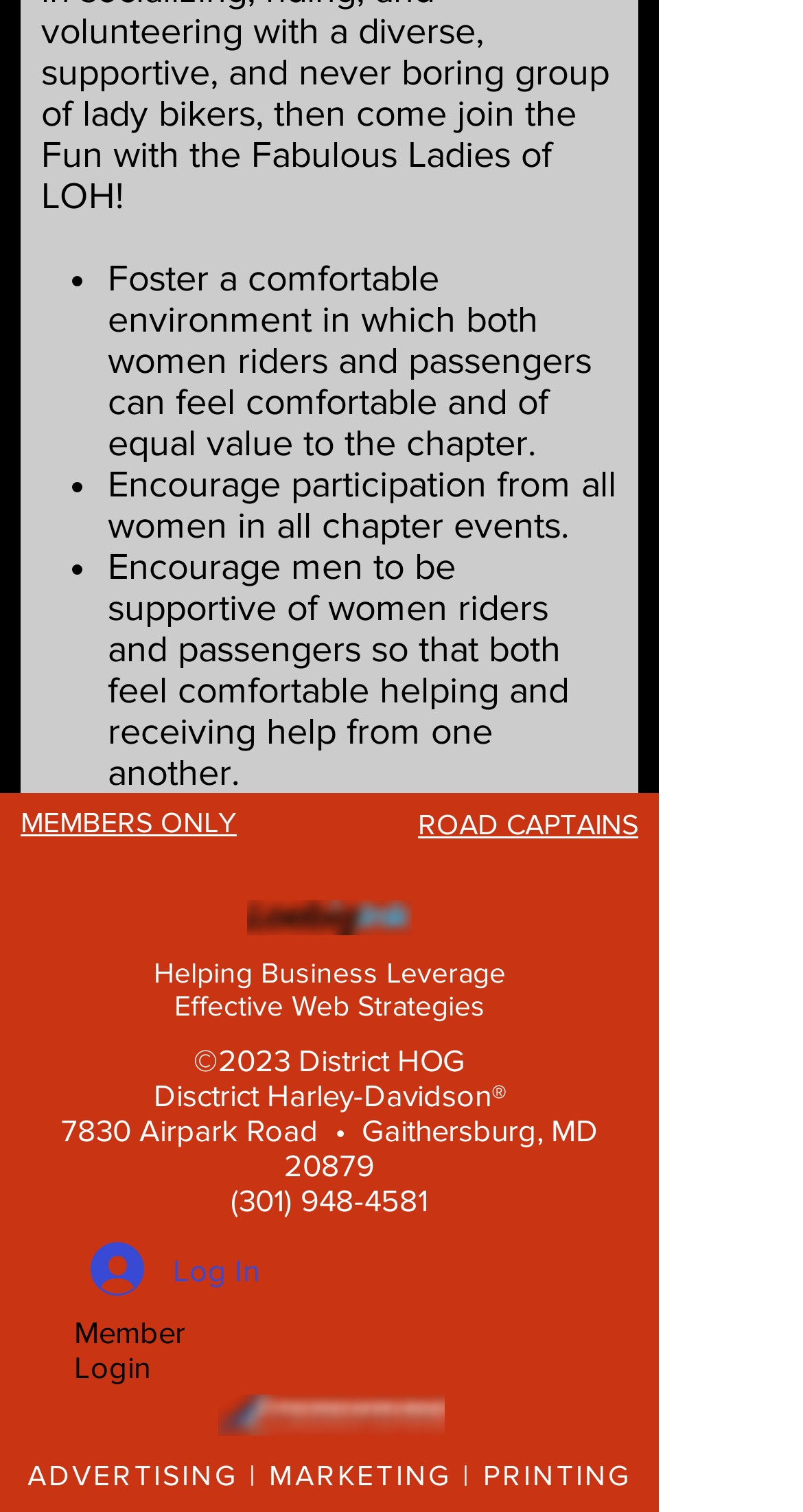Please determine the bounding box coordinates, formatted as (top-left x, top-left y, bottom-right x, bottom-right y), with all values as floating point numbers between 0 and 1. Identify the bounding box of the region described as: aria-label="Twitter"

[0.682, 0.816, 0.772, 0.864]